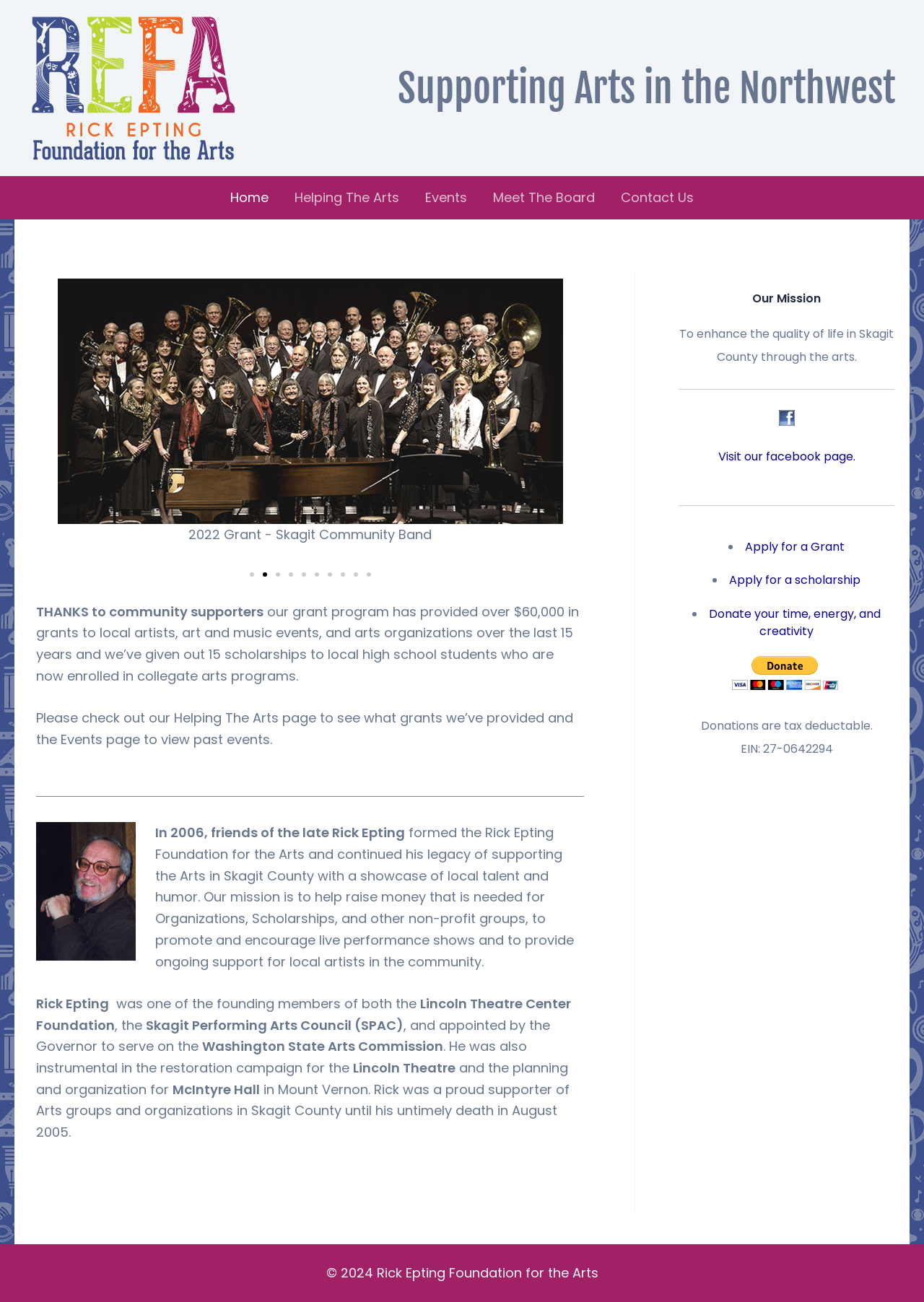Please provide a detailed answer to the question below based on the screenshot: 
What is the name of the theatre mentioned in the webpage?

The name of the theatre can be found in the main content area of the webpage, where it is mentioned that Rick Epting was instrumental in the restoration campaign for the Lincoln Theatre.